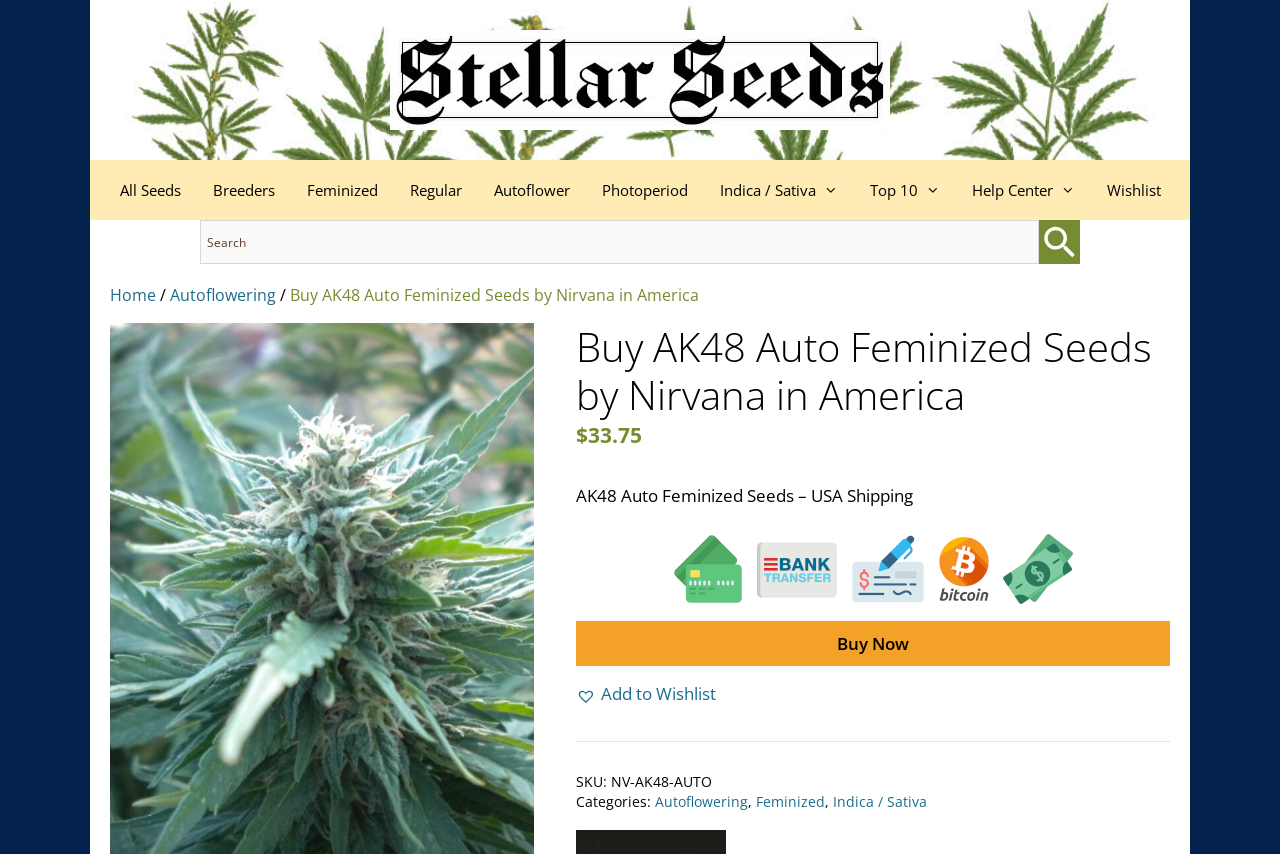Find the bounding box coordinates of the element to click in order to complete this instruction: "Click on the 'LimitScope' link". The bounding box coordinates must be four float numbers between 0 and 1, denoted as [left, top, right, bottom].

None